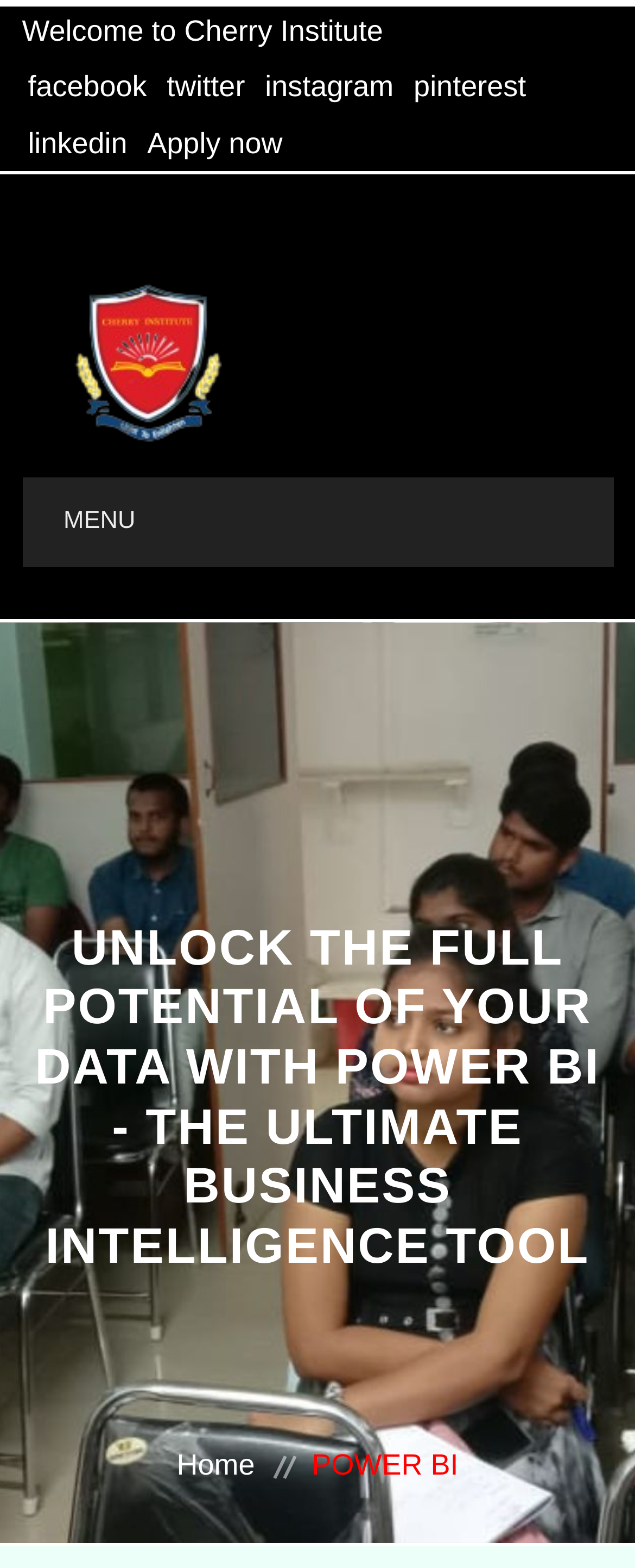Provide a thorough and detailed response to the question by examining the image: 
How many social media links are available?

I counted the number of social media links available on the webpage, which are Facebook, Twitter, Instagram, Pinterest, and LinkedIn, totaling 5 links.